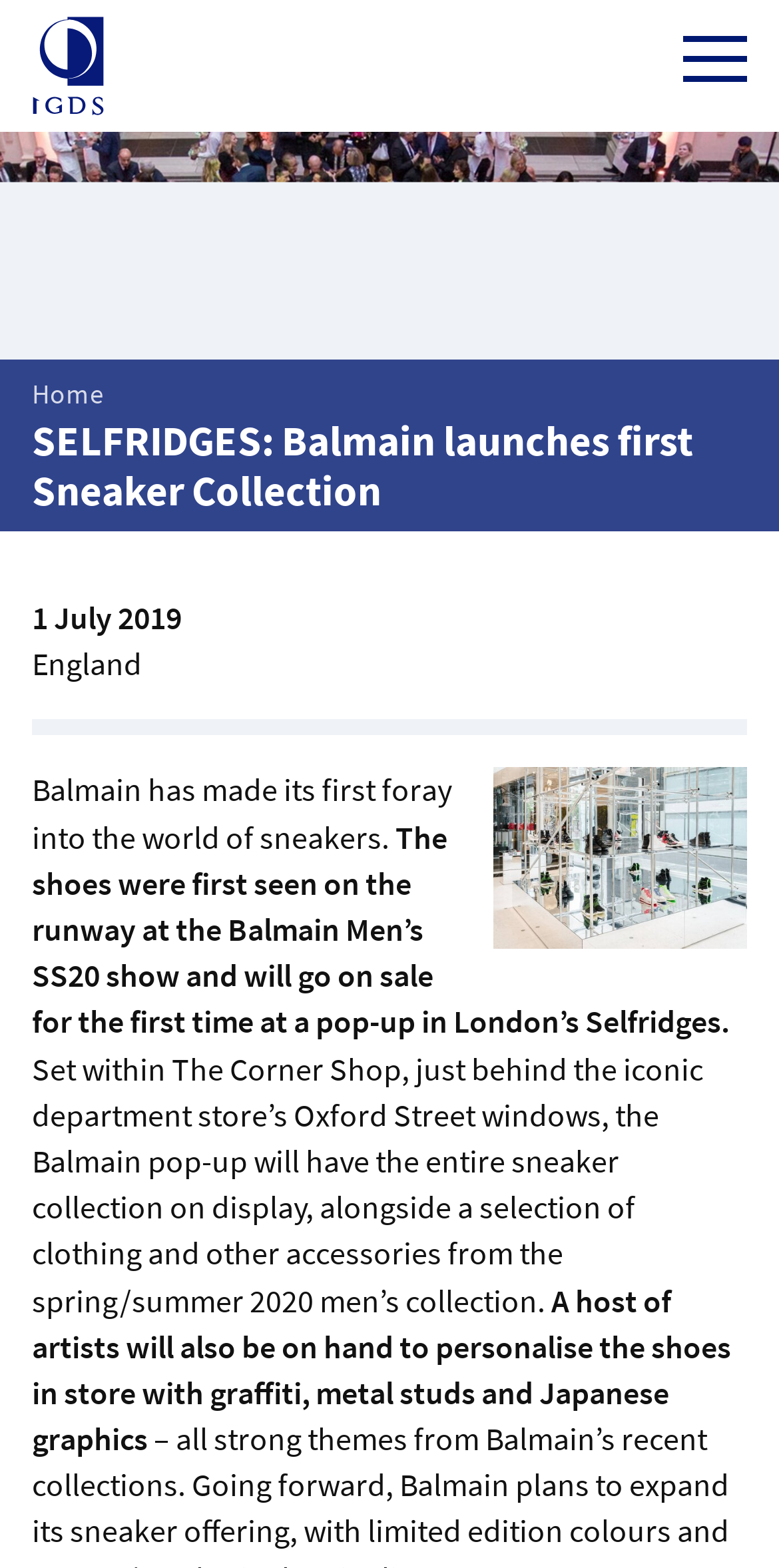What can be personalized in store?
Please elaborate on the answer to the question with detailed information.

I found that shoes can be personalized in store by reading the static text element that says 'A host of artists will also be on hand to personalise the shoes in store with graffiti, metal studs and Japanese graphics' which is located at the bottom of the webpage.